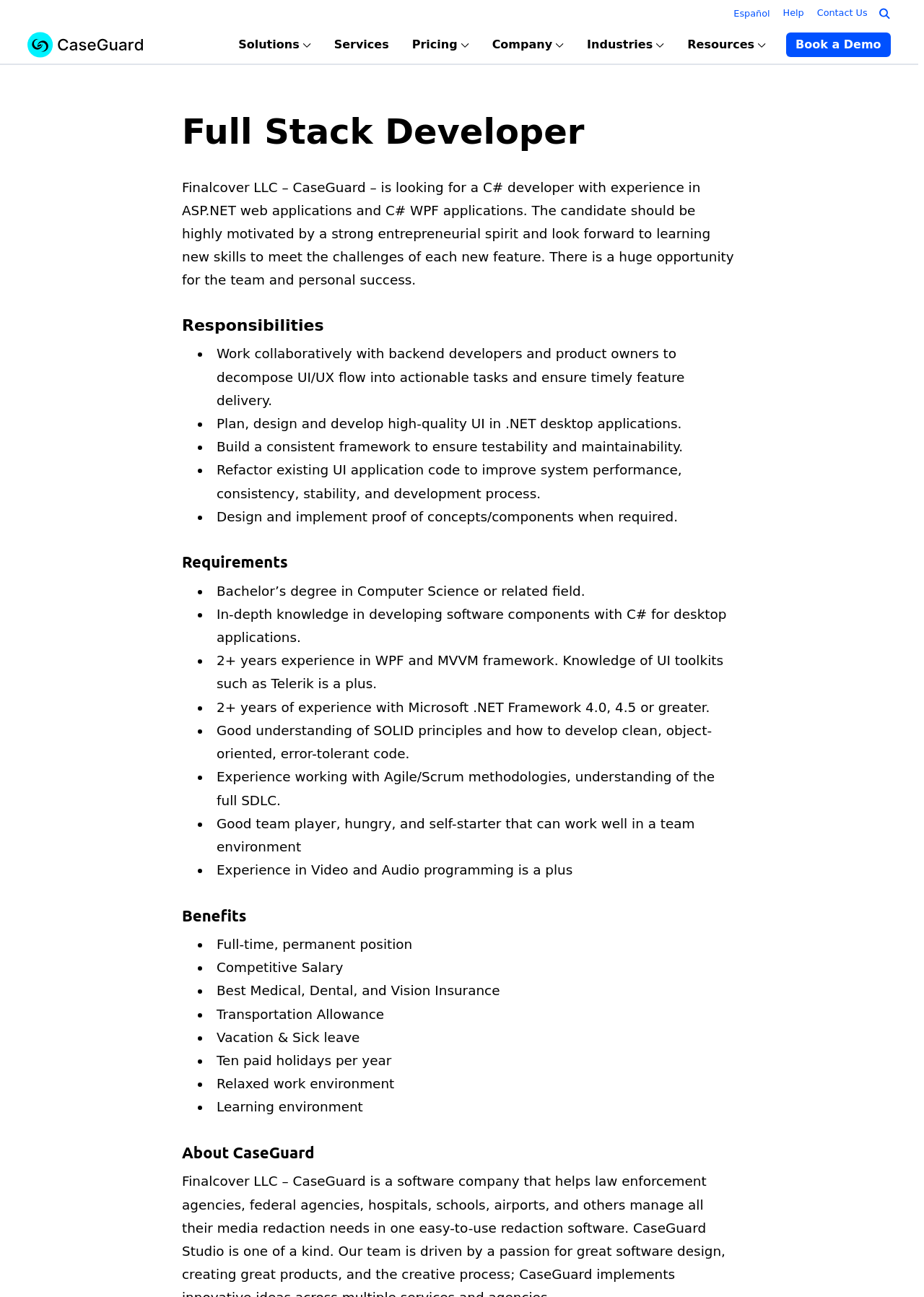Specify the bounding box coordinates of the area to click in order to execute this command: 'Go to CaseGuard home page'. The coordinates should consist of four float numbers ranging from 0 to 1, and should be formatted as [left, top, right, bottom].

[0.03, 0.02, 0.155, 0.049]